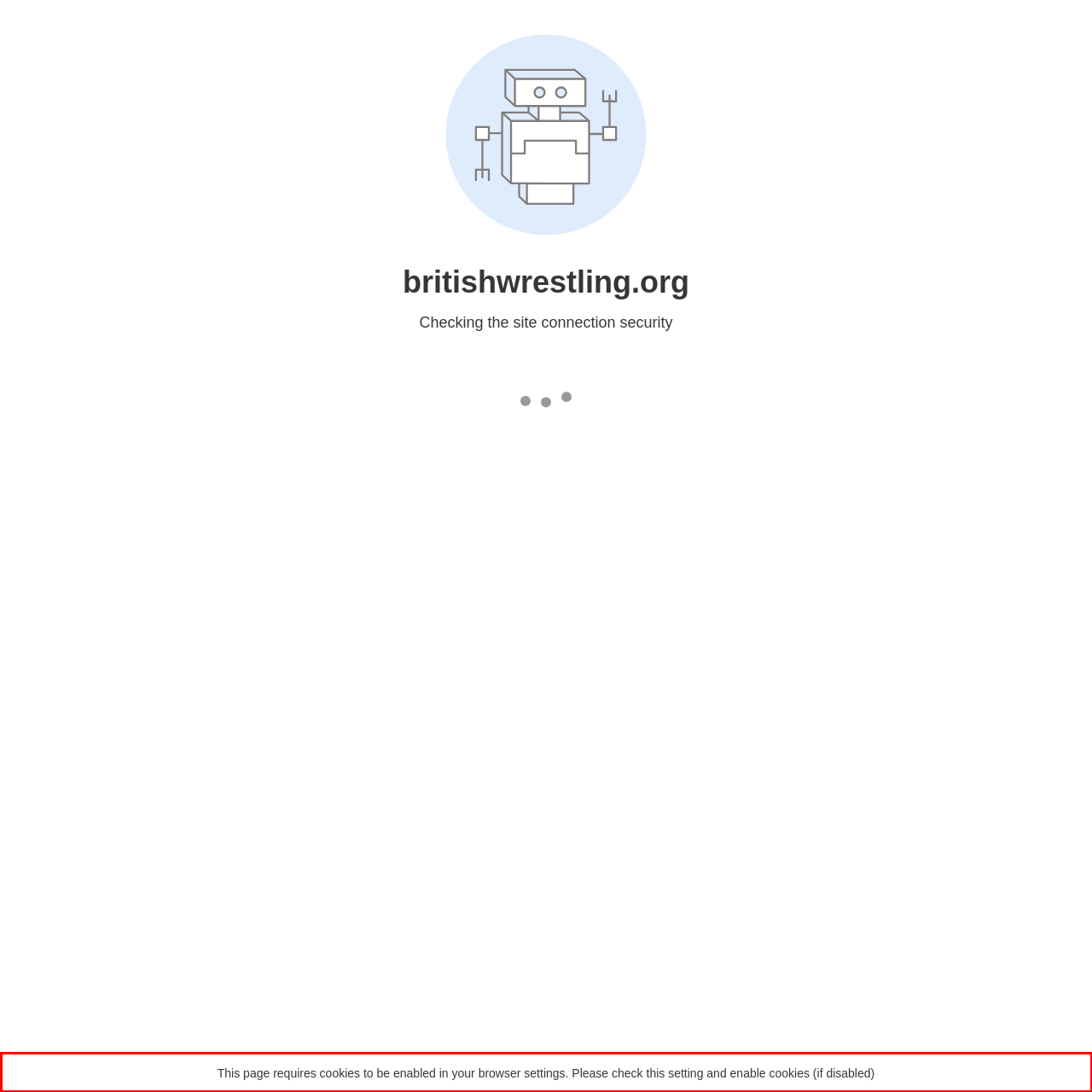You have a screenshot of a webpage where a UI element is enclosed in a red rectangle. Perform OCR to capture the text inside this red rectangle.

This page requires cookies to be enabled in your browser settings. Please check this setting and enable cookies (if disabled)